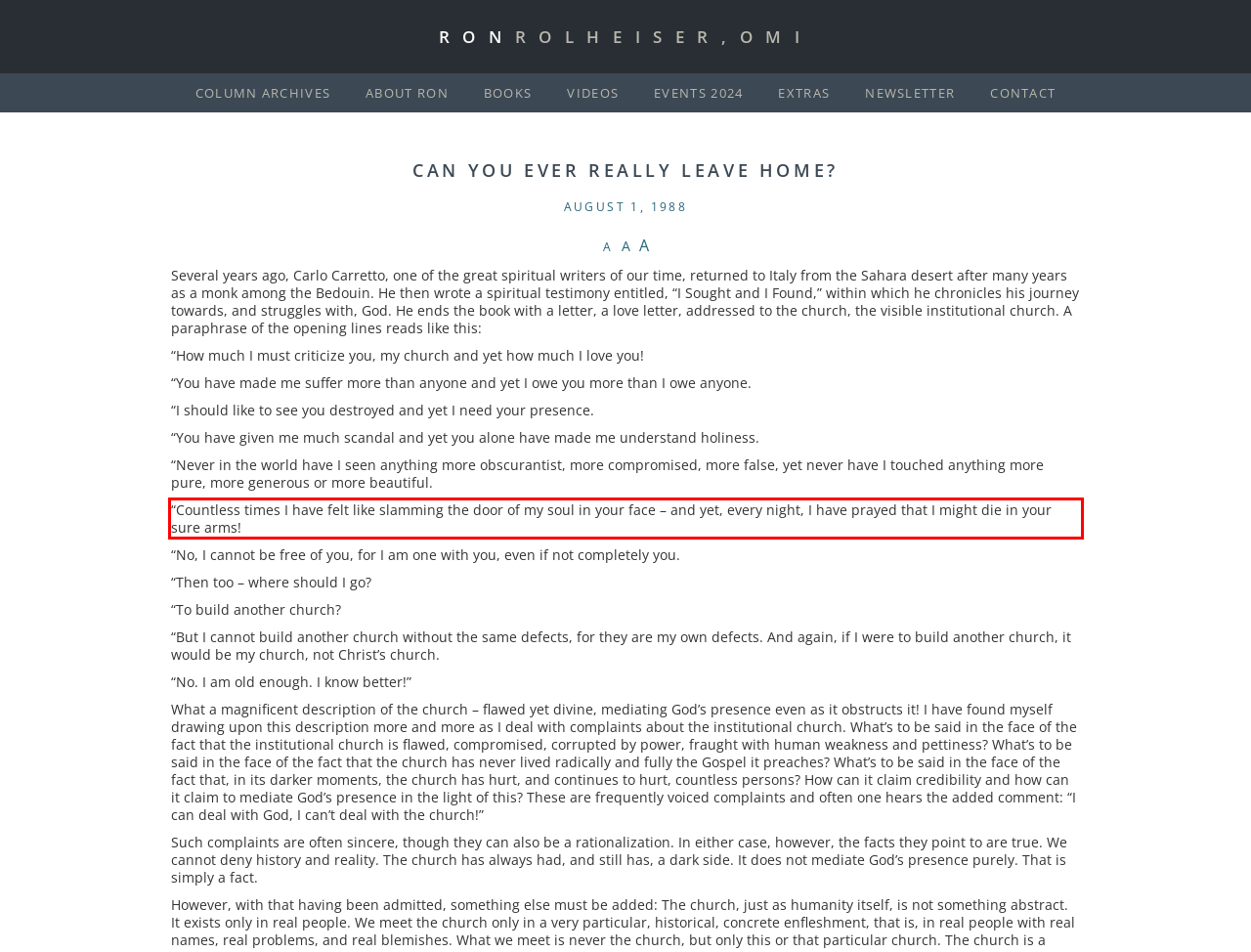You have a webpage screenshot with a red rectangle surrounding a UI element. Extract the text content from within this red bounding box.

“Countless times I have felt like slamming the door of my soul in your face – and yet, every night, I have prayed that I might die in your sure arms!